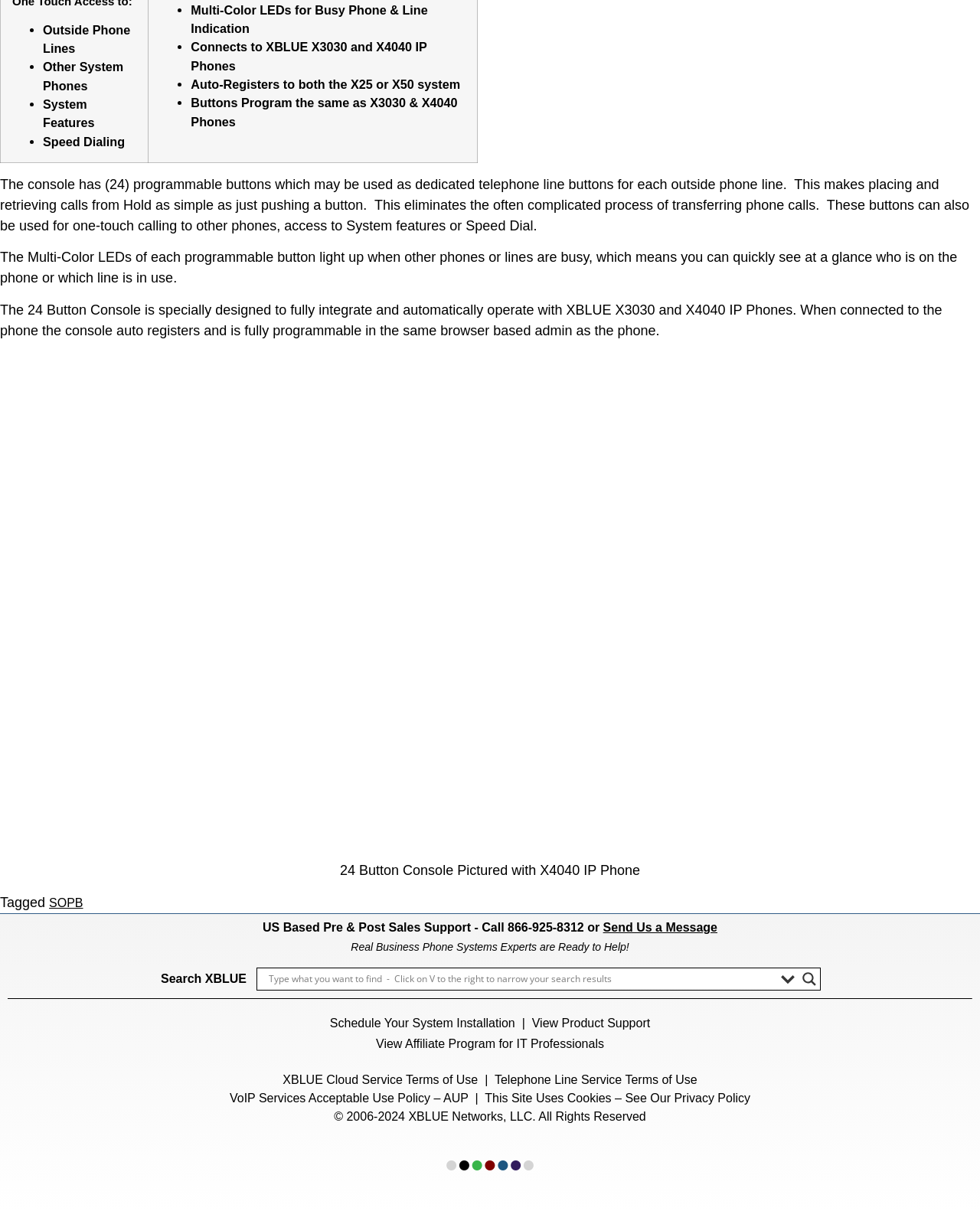Given the element description, predict the bounding box coordinates in the format (top-left x, top-left y, bottom-right x, bottom-right y), using floating point numbers between 0 and 1: Acceptable Use Policy – AUP

[0.315, 0.902, 0.481, 0.912]